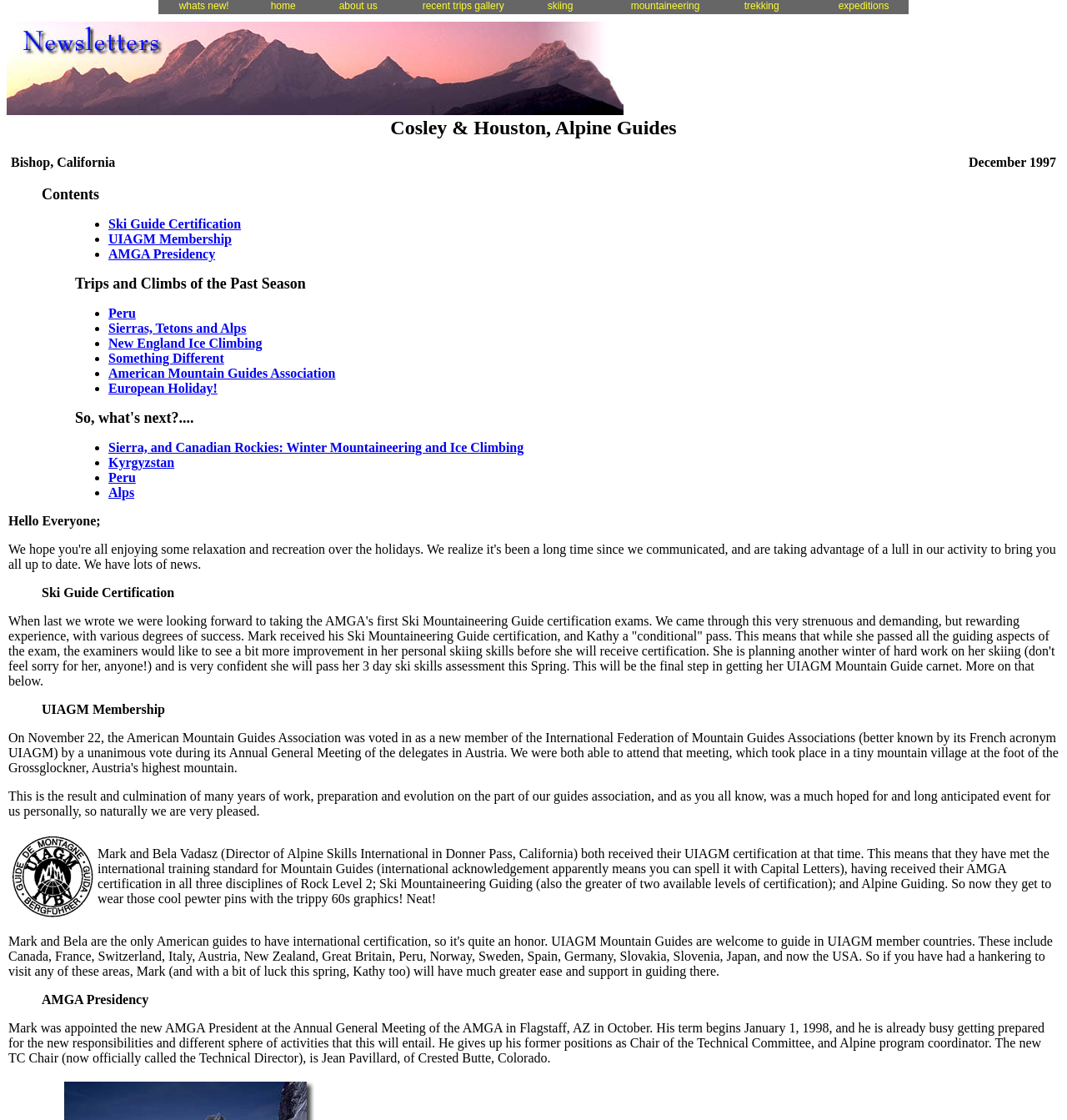Predict the bounding box of the UI element based on this description: "skiing".

[0.508, 0.0, 0.555, 0.013]